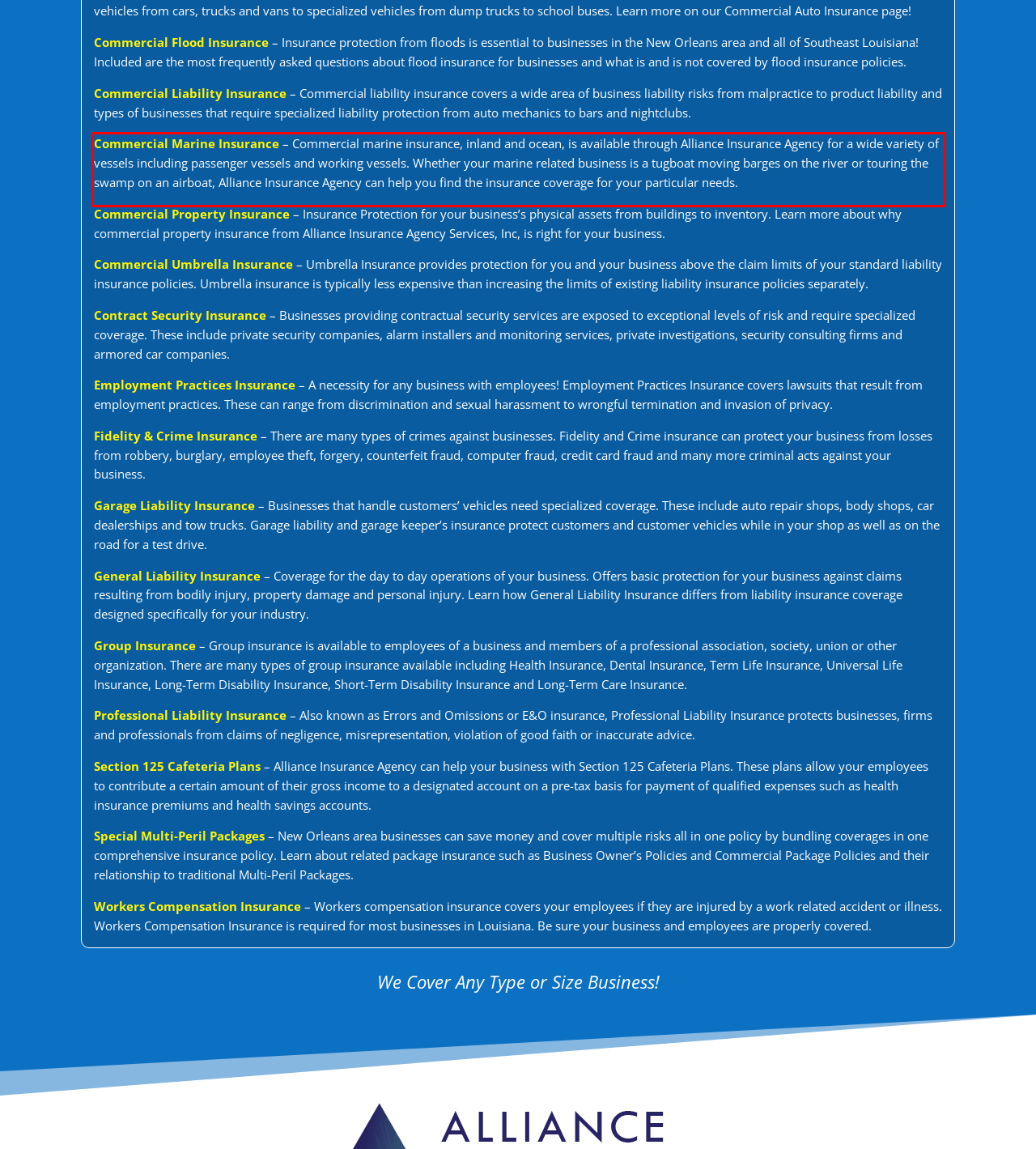Observe the screenshot of the webpage, locate the red bounding box, and extract the text content within it.

Commercial Marine Insurance – Commercial marine insurance, inland and ocean, is available through Alliance Insurance Agency for a wide variety of vessels including passenger vessels and working vessels. Whether your marine related business is a tugboat moving barges on the river or touring the swamp on an airboat, Alliance Insurance Agency can help you find the insurance coverage for your particular needs.